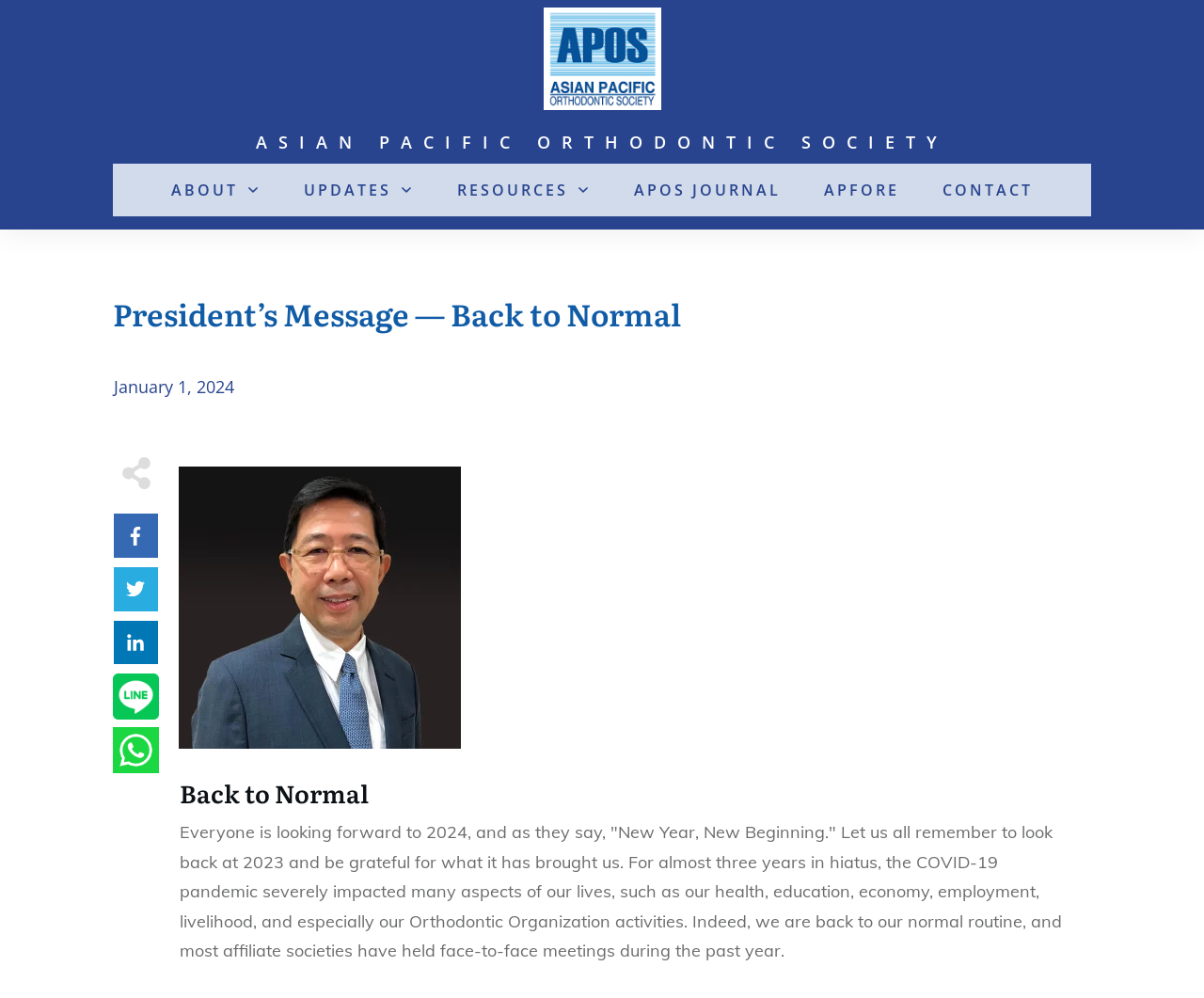Look at the image and answer the question in detail:
How many links are there in the top navigation bar?

I found the number of links in the top navigation bar by counting the link elements at coordinates [0.527, 0.175, 0.648, 0.205], [0.684, 0.175, 0.747, 0.205], [0.783, 0.175, 0.858, 0.205], and [0.451, 0.008, 0.549, 0.111].